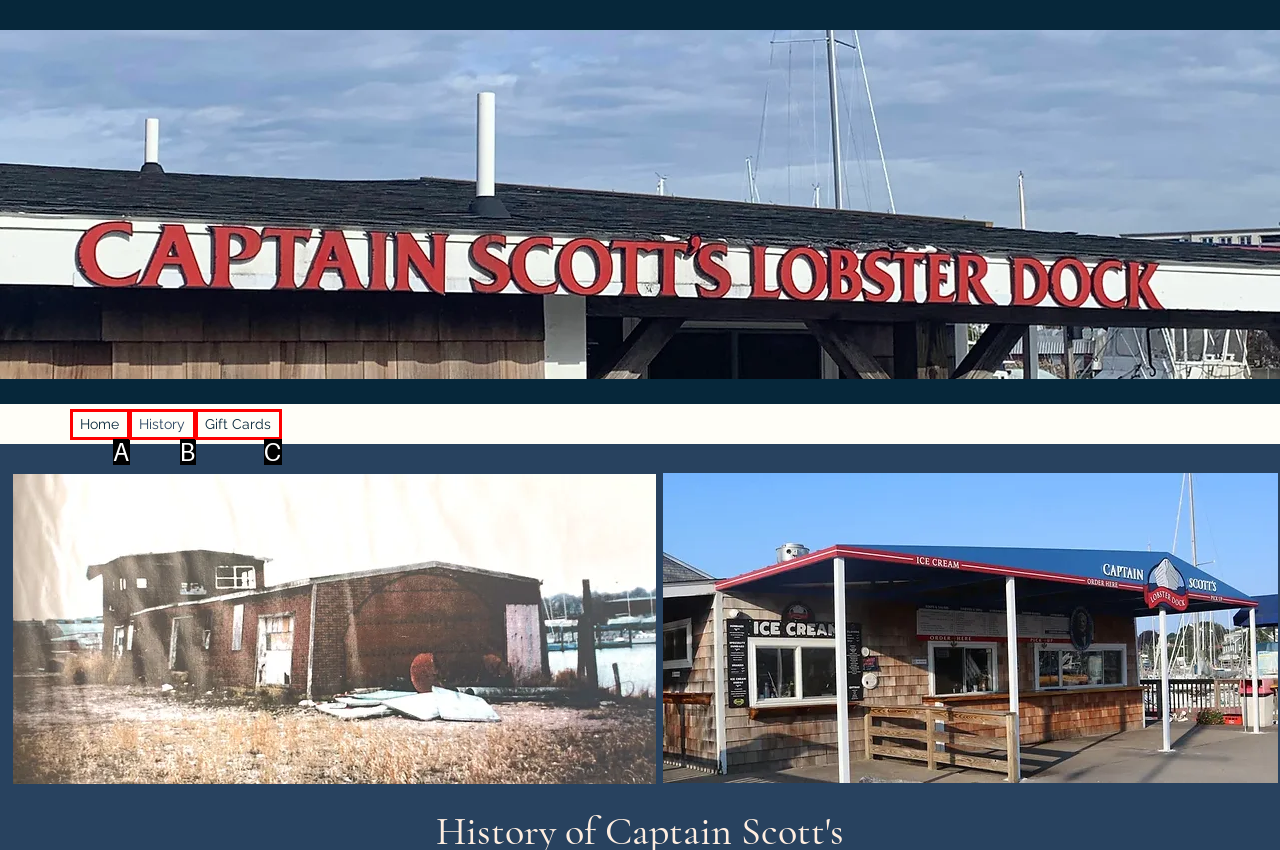Find the option that aligns with: Home
Provide the letter of the corresponding option.

A